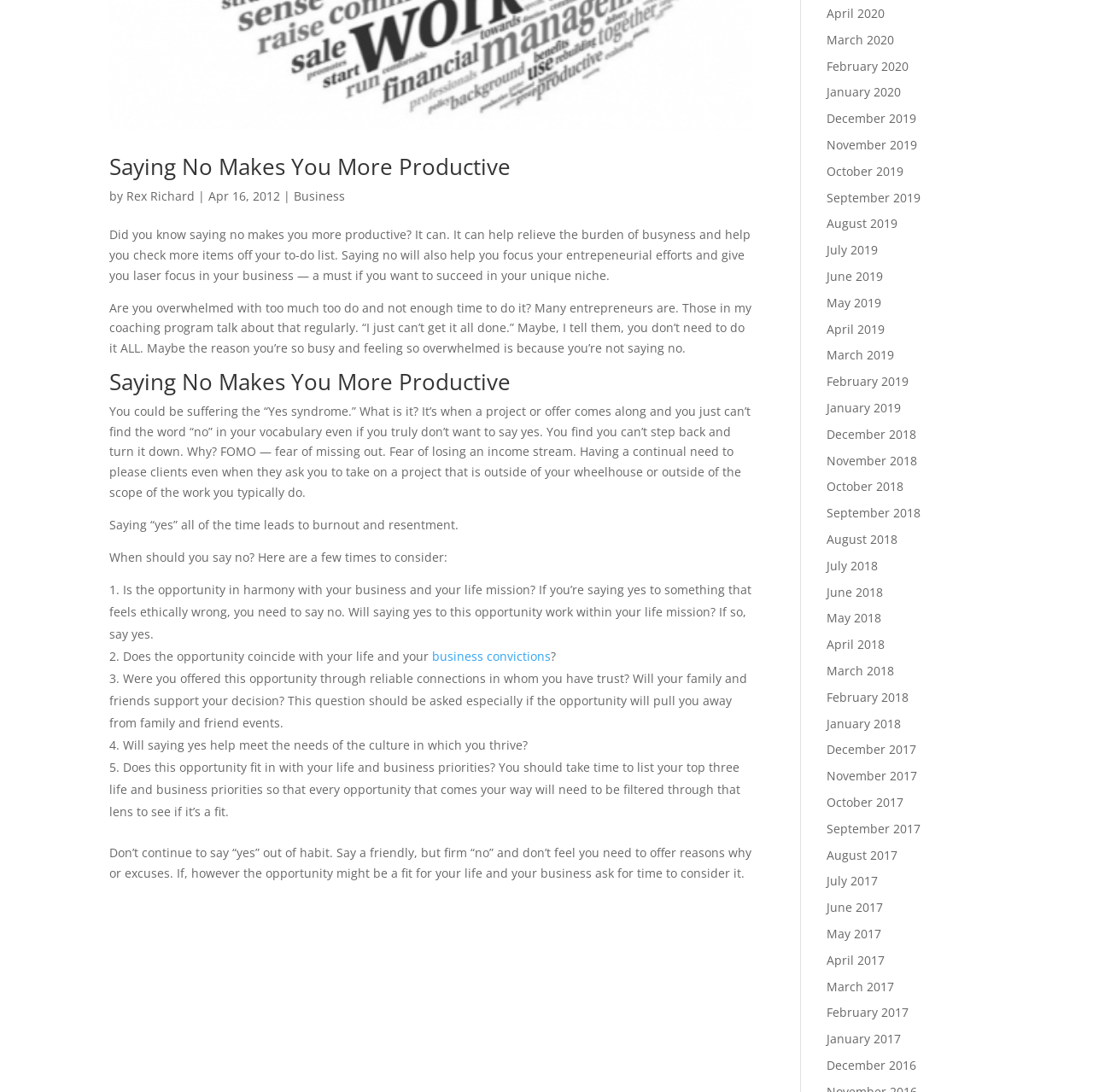What is the category of the article?
Based on the screenshot, give a detailed explanation to answer the question.

The category of the article is mentioned below the title and author's name. It is a link that reads 'Business'.